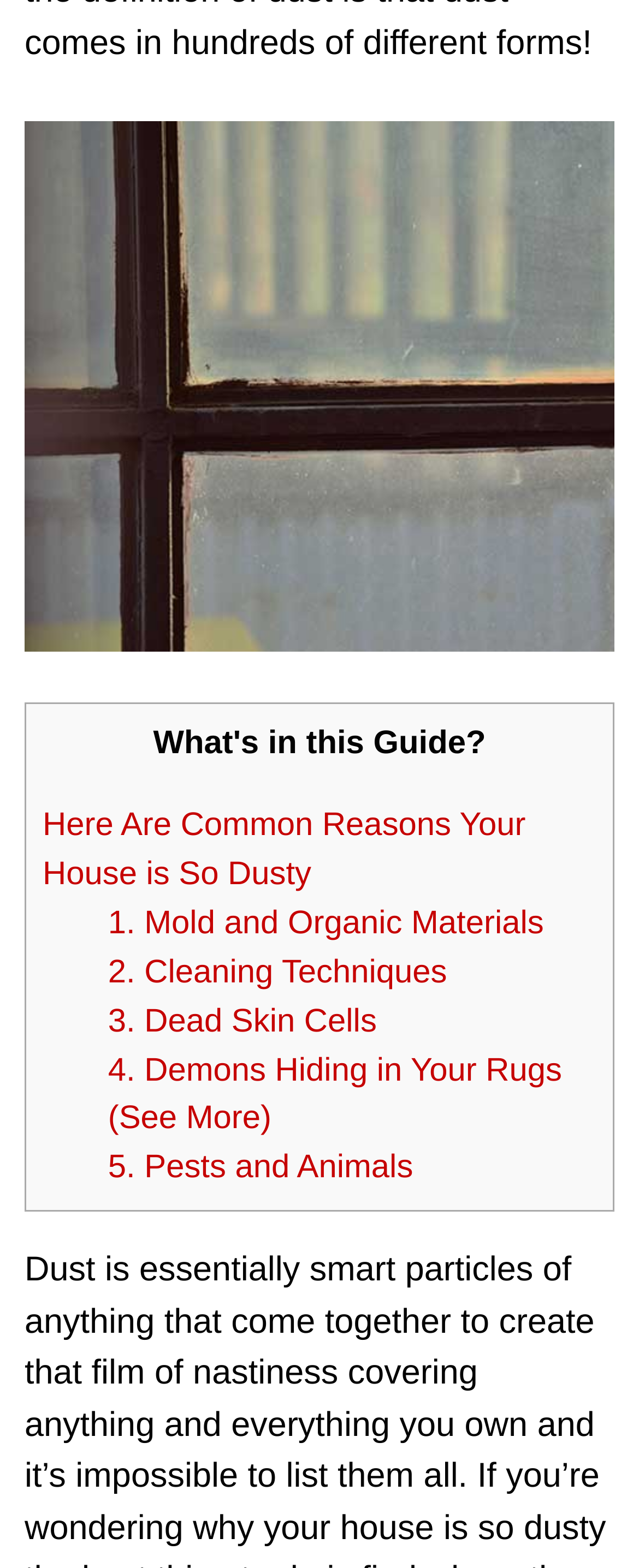What is the fourth reason listed for a house being dusty?
Based on the screenshot, provide a one-word or short-phrase response.

Demons Hiding in Your Rugs